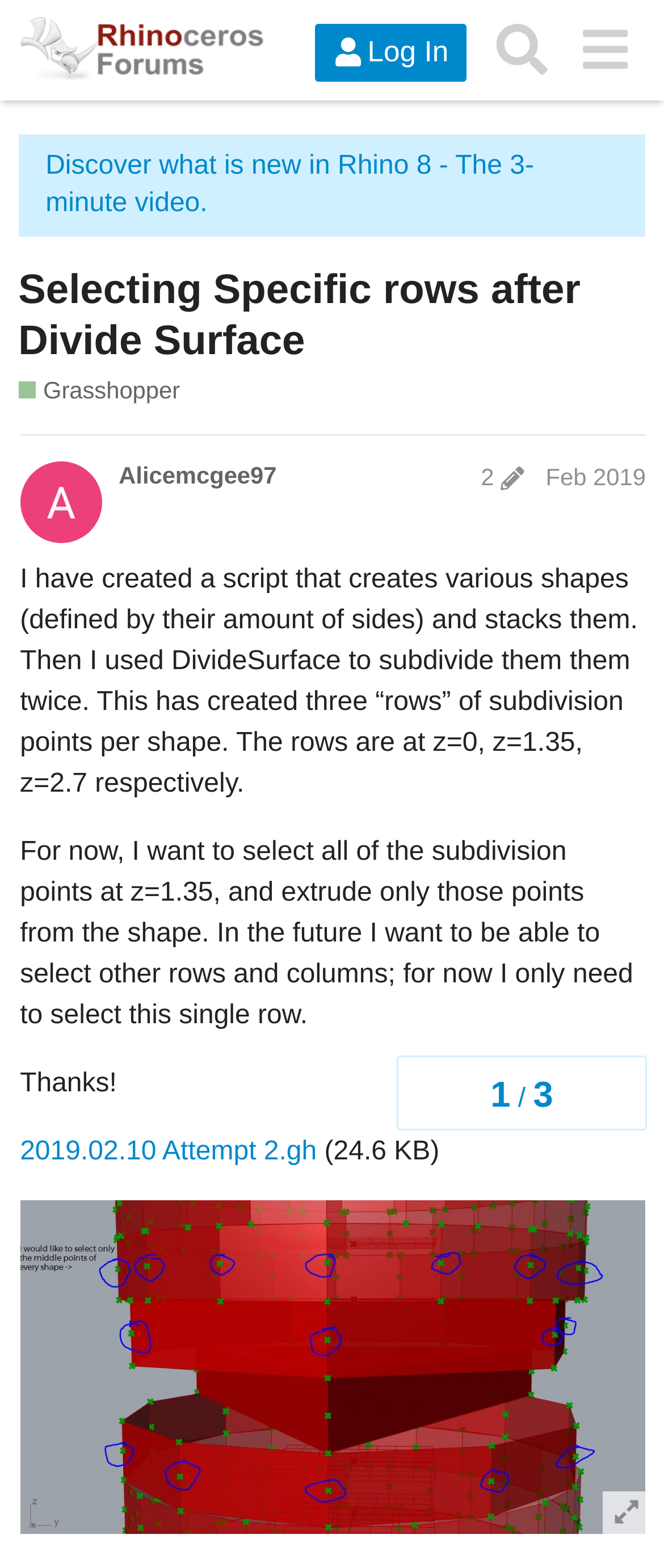Predict the bounding box coordinates of the area that should be clicked to accomplish the following instruction: "View the image 'Capture2'". The bounding box coordinates should consist of four float numbers between 0 and 1, i.e., [left, top, right, bottom].

[0.03, 0.766, 0.973, 0.978]